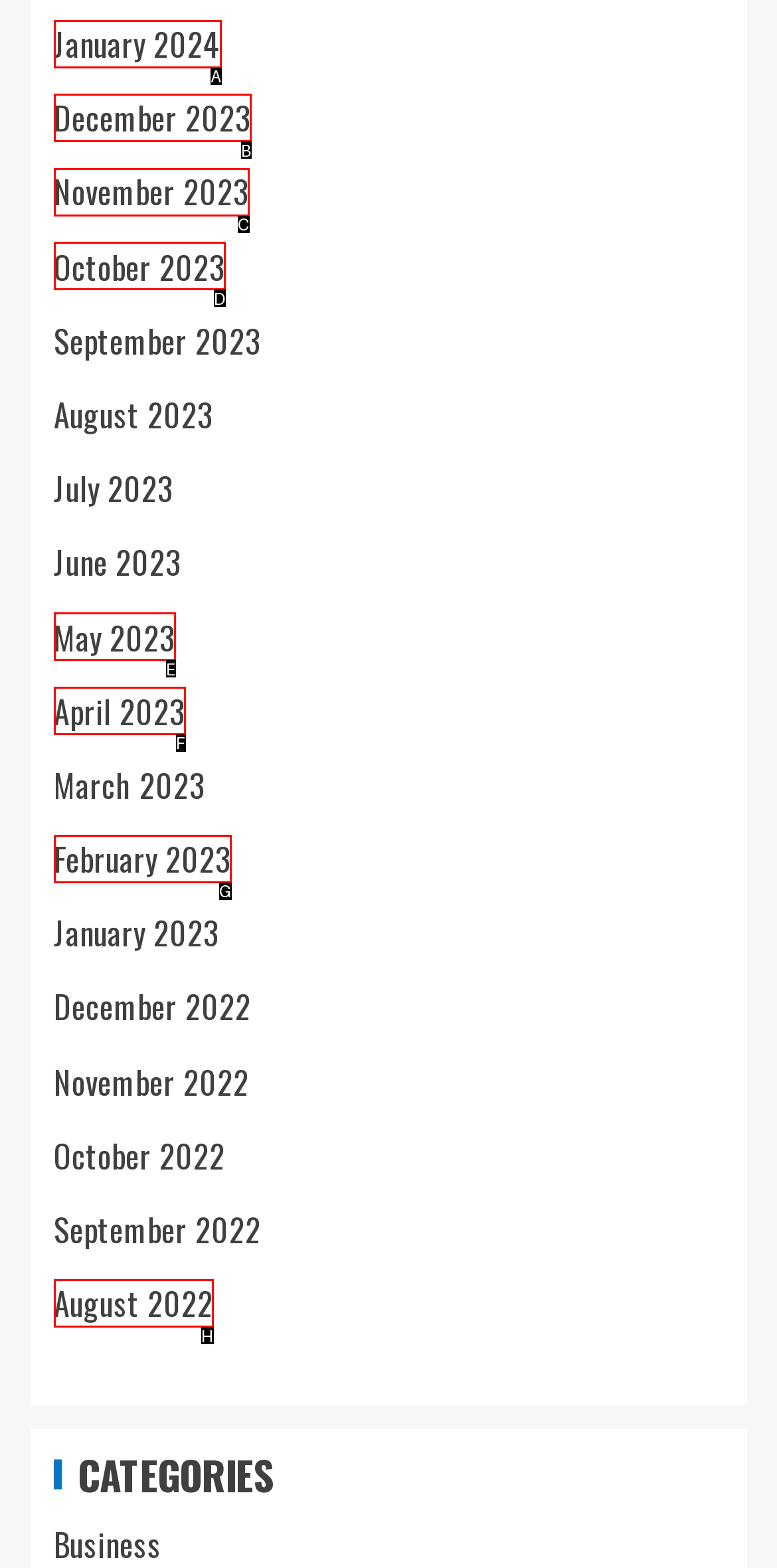Choose the letter that best represents the description: February 2023. Answer with the letter of the selected choice directly.

G